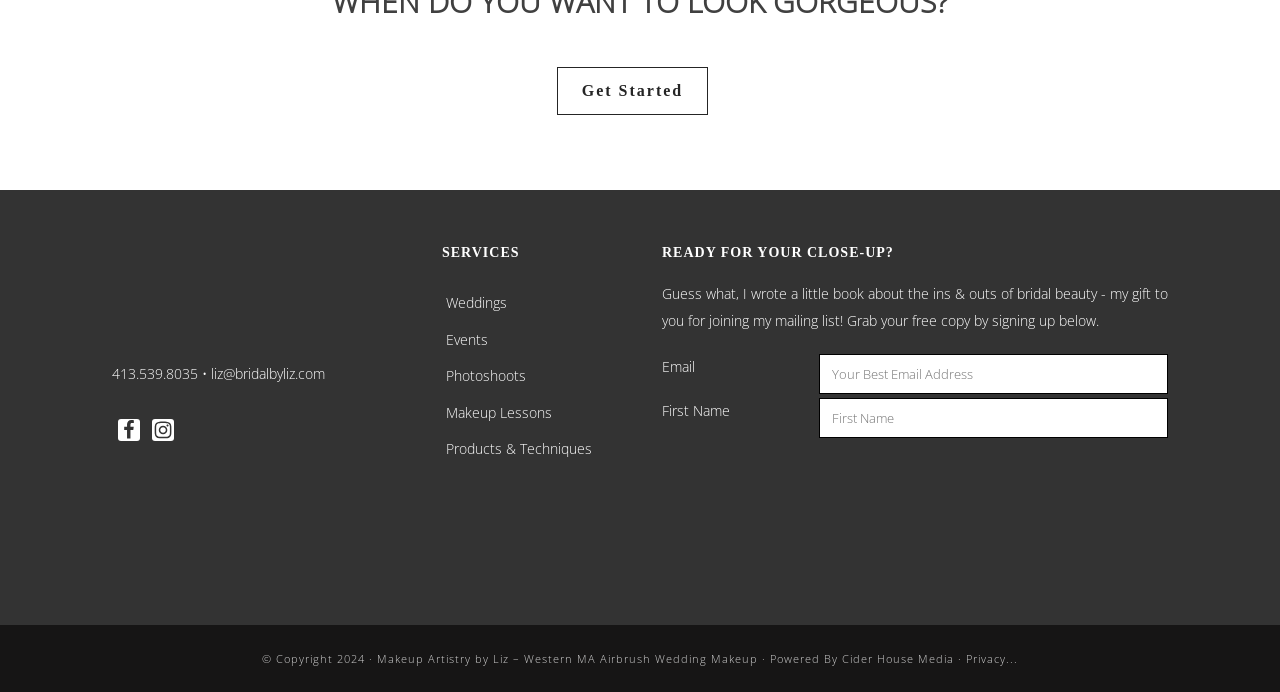Given the description of a UI element: "parent_node: 413.539.8035 • liz@bridalbyliz.com", identify the bounding box coordinates of the matching element in the webpage screenshot.

[0.088, 0.394, 0.311, 0.422]